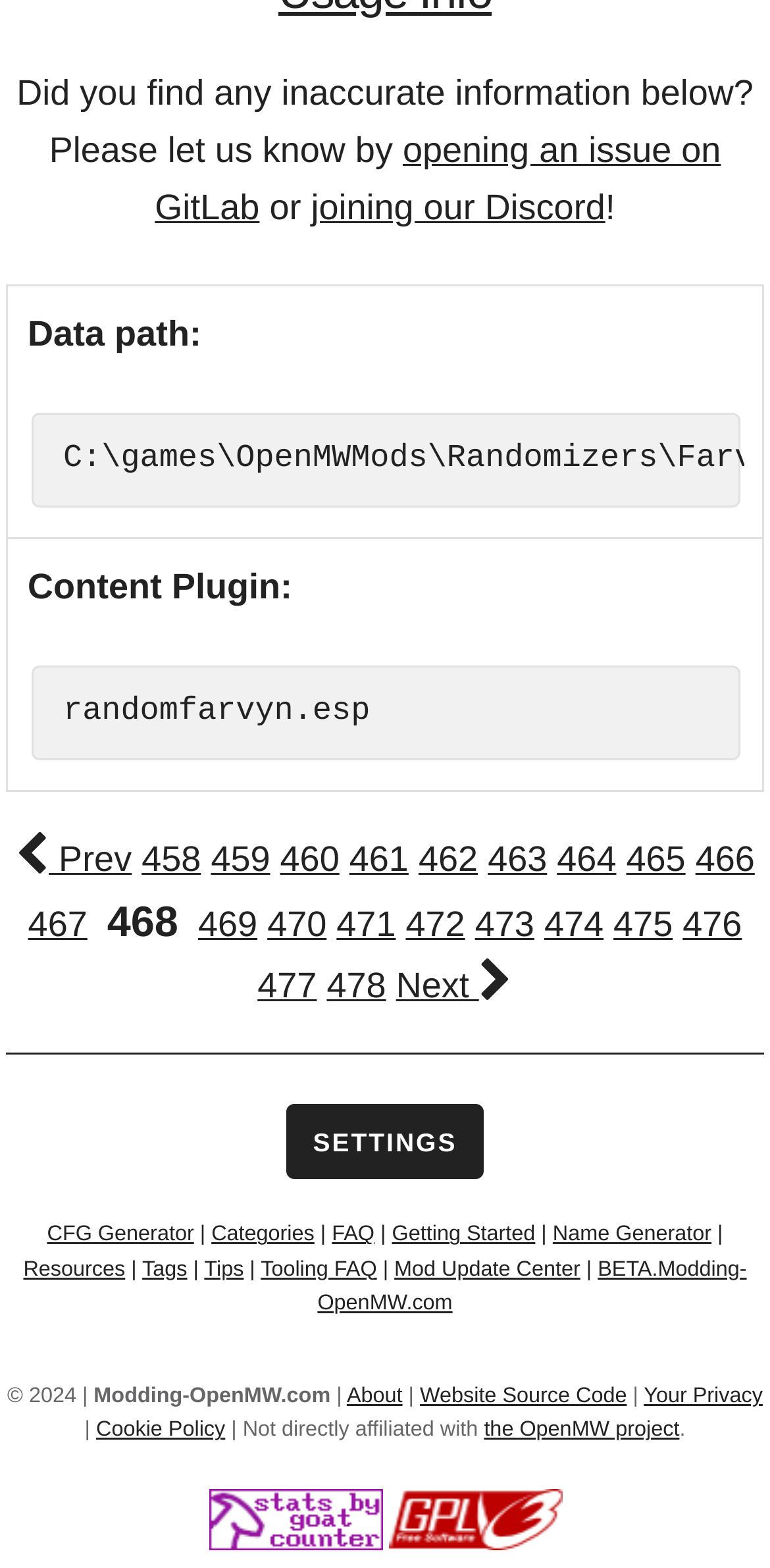Identify the bounding box for the described UI element: "opening an issue on GitLab".

[0.201, 0.083, 0.936, 0.144]